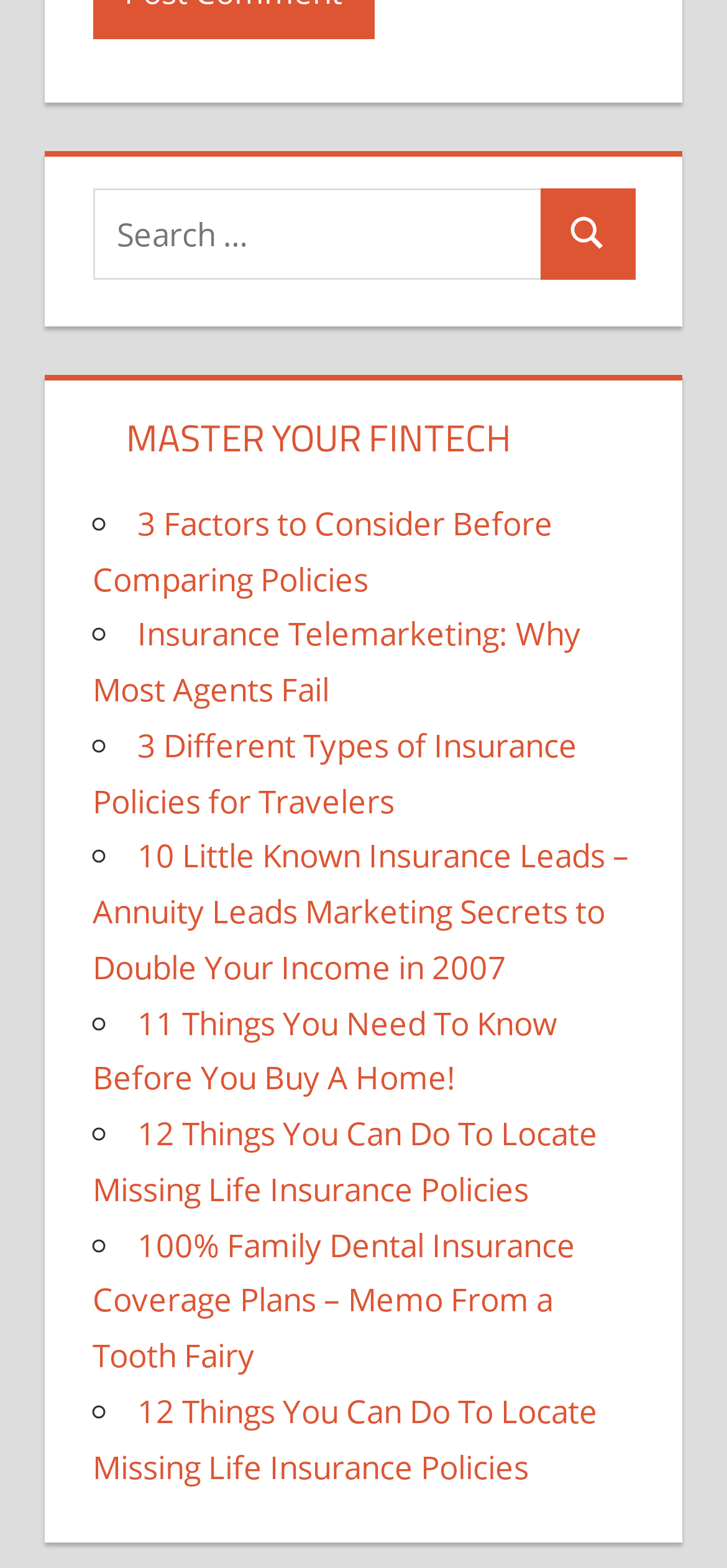What is the topic of the first list item?
Please give a detailed and elaborate answer to the question based on the image.

The first list item is a link with the text '3 Factors to Consider Before Comparing Policies'. This suggests that the topic of the first list item is related to insurance policies and comparing them.